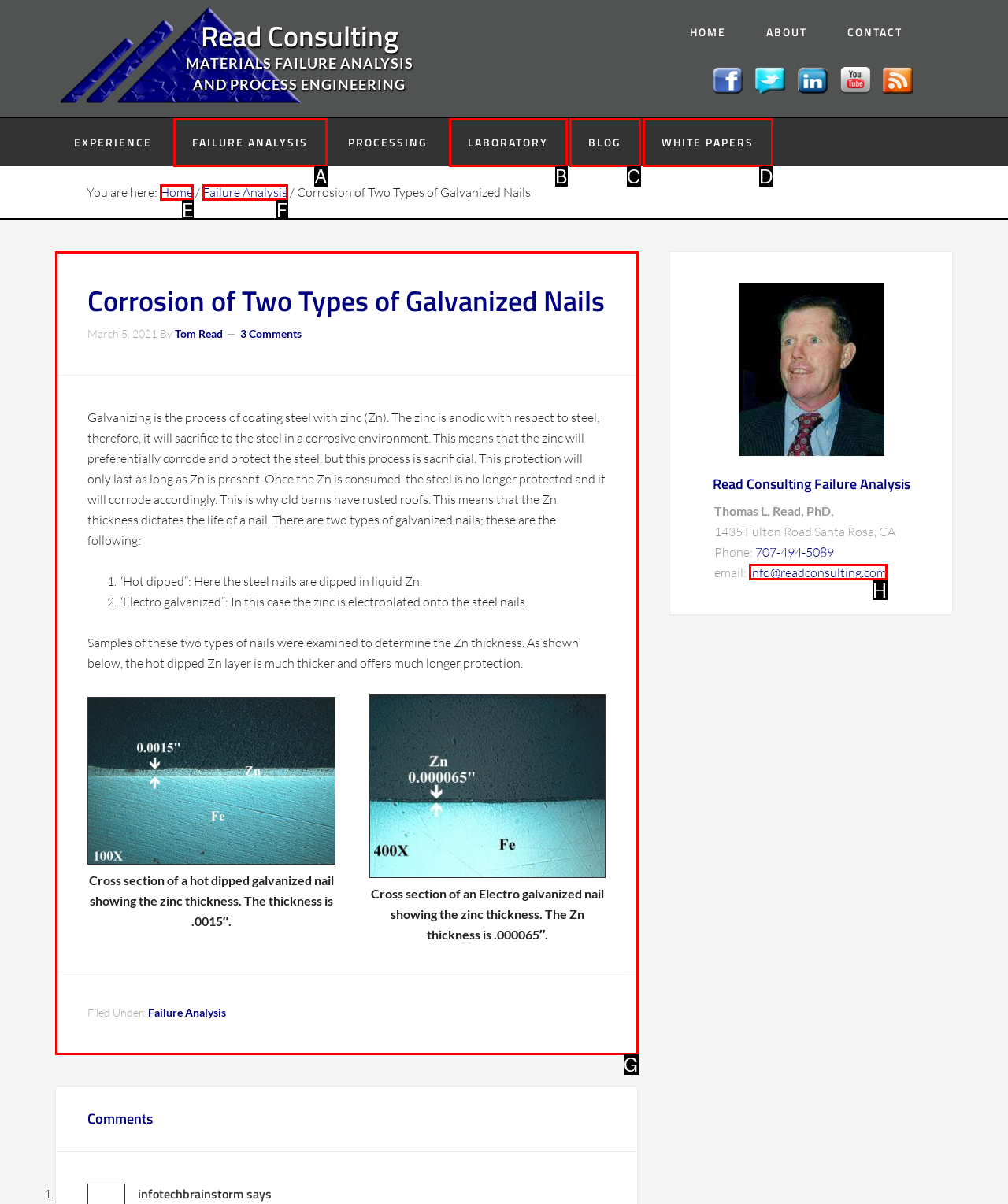Choose the UI element to click on to achieve this task: View the 'Corrosion of Two Types of Galvanized Nails' article. Reply with the letter representing the selected element.

G